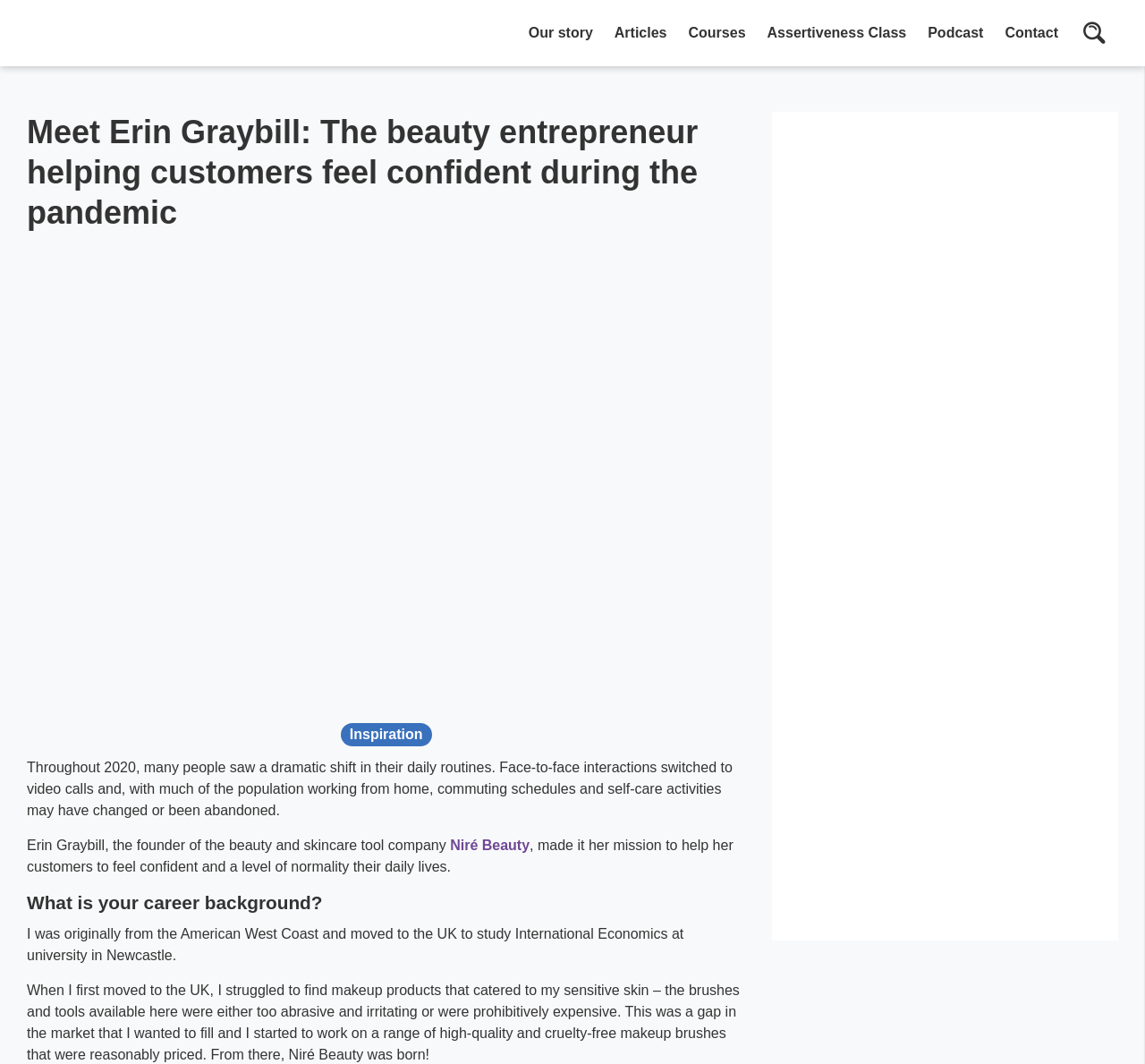Could you please study the image and provide a detailed answer to the question:
What is the name of the beauty and skincare tool company?

The answer can be found in the text 'Erin Graybill, the founder of the beauty and skincare tool company Niré Beauty, made it her mission to help her customers to feel confident and a level of normality their daily lives.'